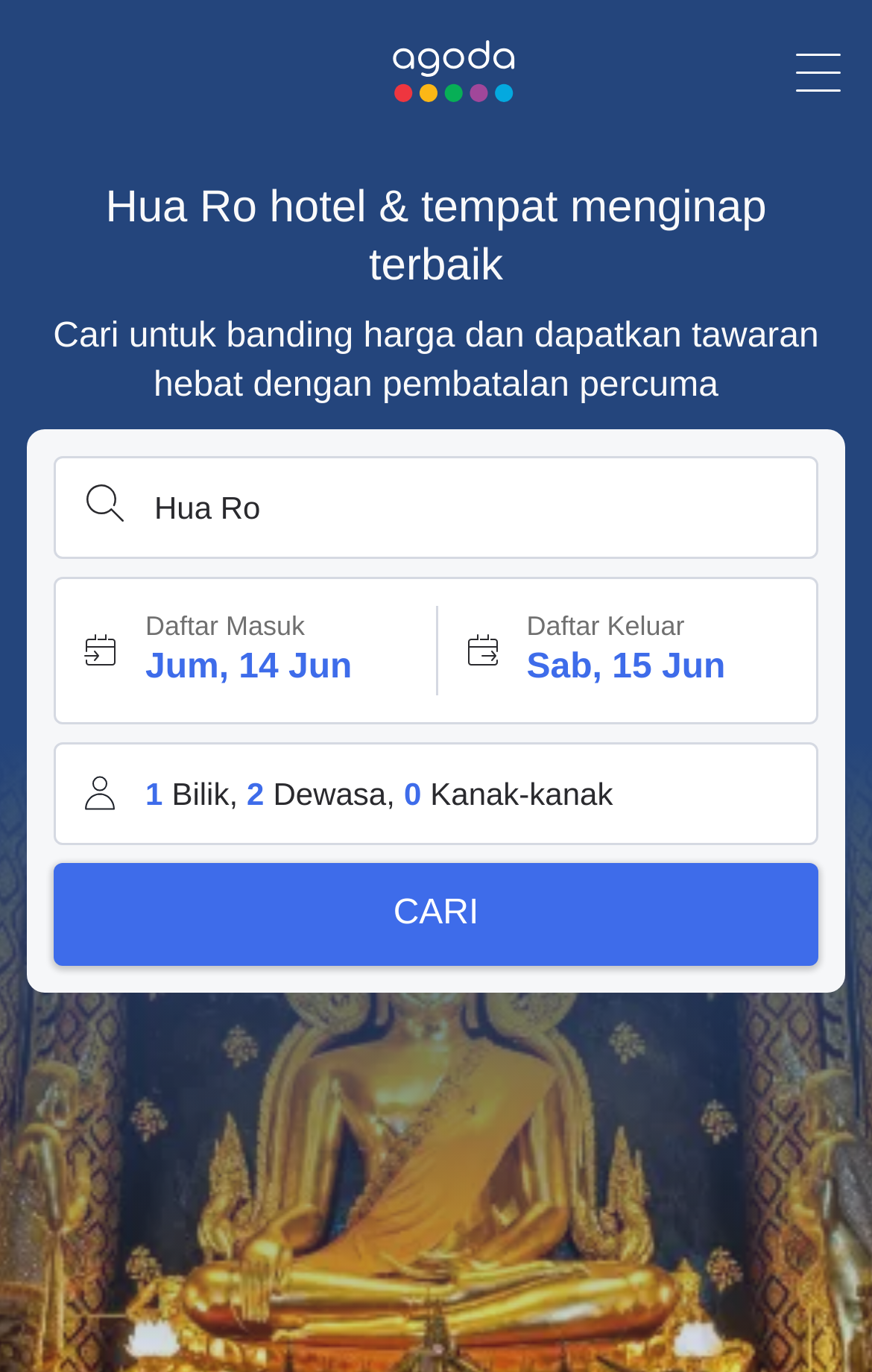Describe all the key features and sections of the webpage thoroughly.

The webpage appears to be a hotel booking website, specifically showcasing hotels in Hua Ro. At the top left corner, there is an Agoda logo, which is also a link, accompanied by an image. On the top right corner, there is an empty button. 

Below the logo, there are two headings. The first heading reads "Hua Ro hotel & tempat menginap terbaik" and the second heading states "Cari untuk banding harga dan dapatkan tawaran hebat dengan pembatalan percuma". 

Underneath the headings, there are three buttons aligned horizontally. The first button is labeled "Hua Ro", the second button displays the check-in and check-out dates "Daftar Masuk Jum, 14 Jun Daftar Keluar Sab, 15 Jun", and the third button shows the room configuration "1 Bilik, 2 Dewasa, 0 Kanak-kanak". 

At the bottom of the page, there is a "CARI" button, which is also a link. Overall, the webpage seems to be a search page for hotels in Hua Ro, allowing users to input their travel dates and room preferences to find available hotels.